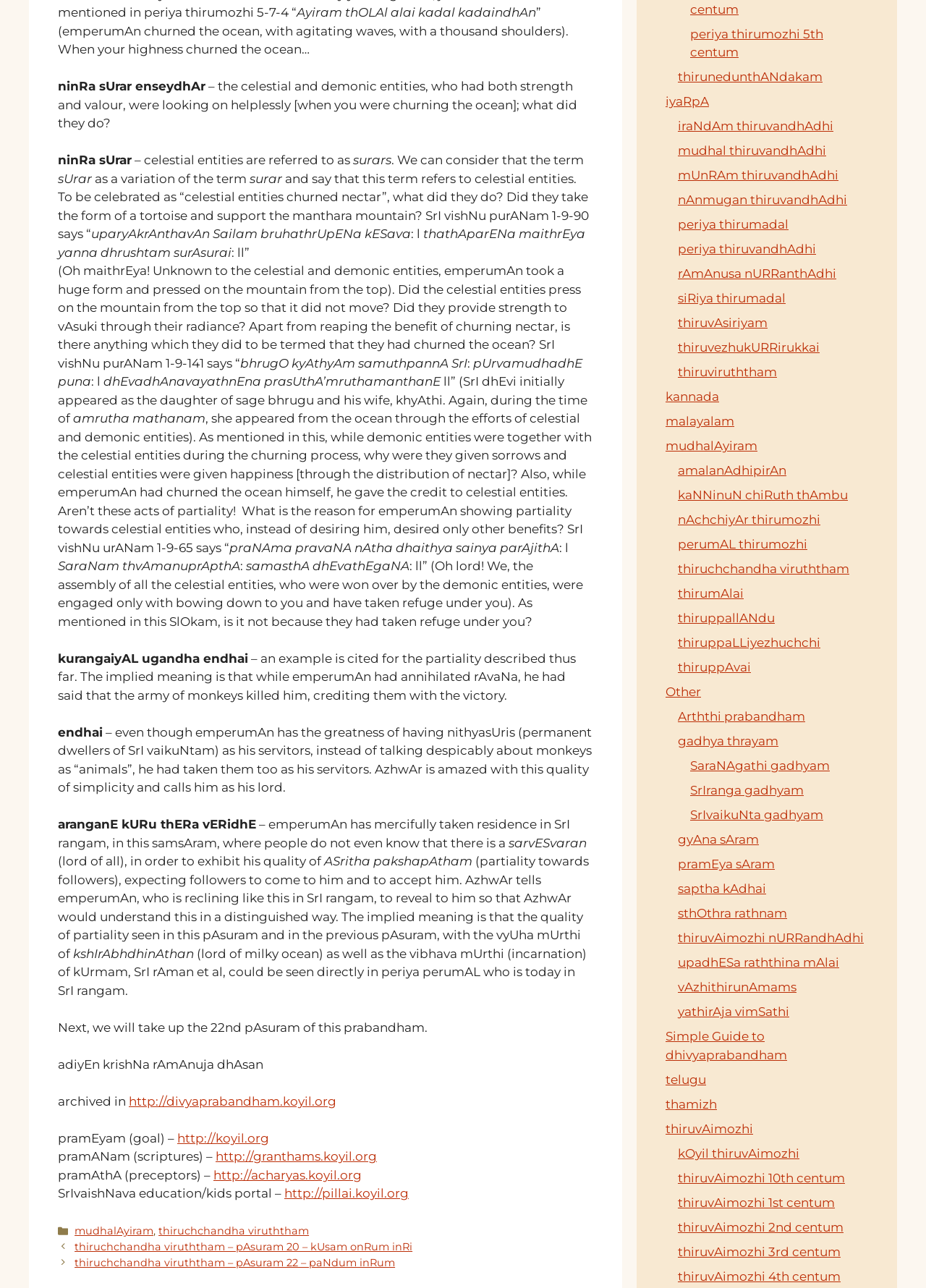Please examine the image and answer the question with a detailed explanation:
What is the name of the lord being referred to?

The lord being referred to in the discussion is emperumAn, which is a term used to address the supreme lord in Vaishnavism.